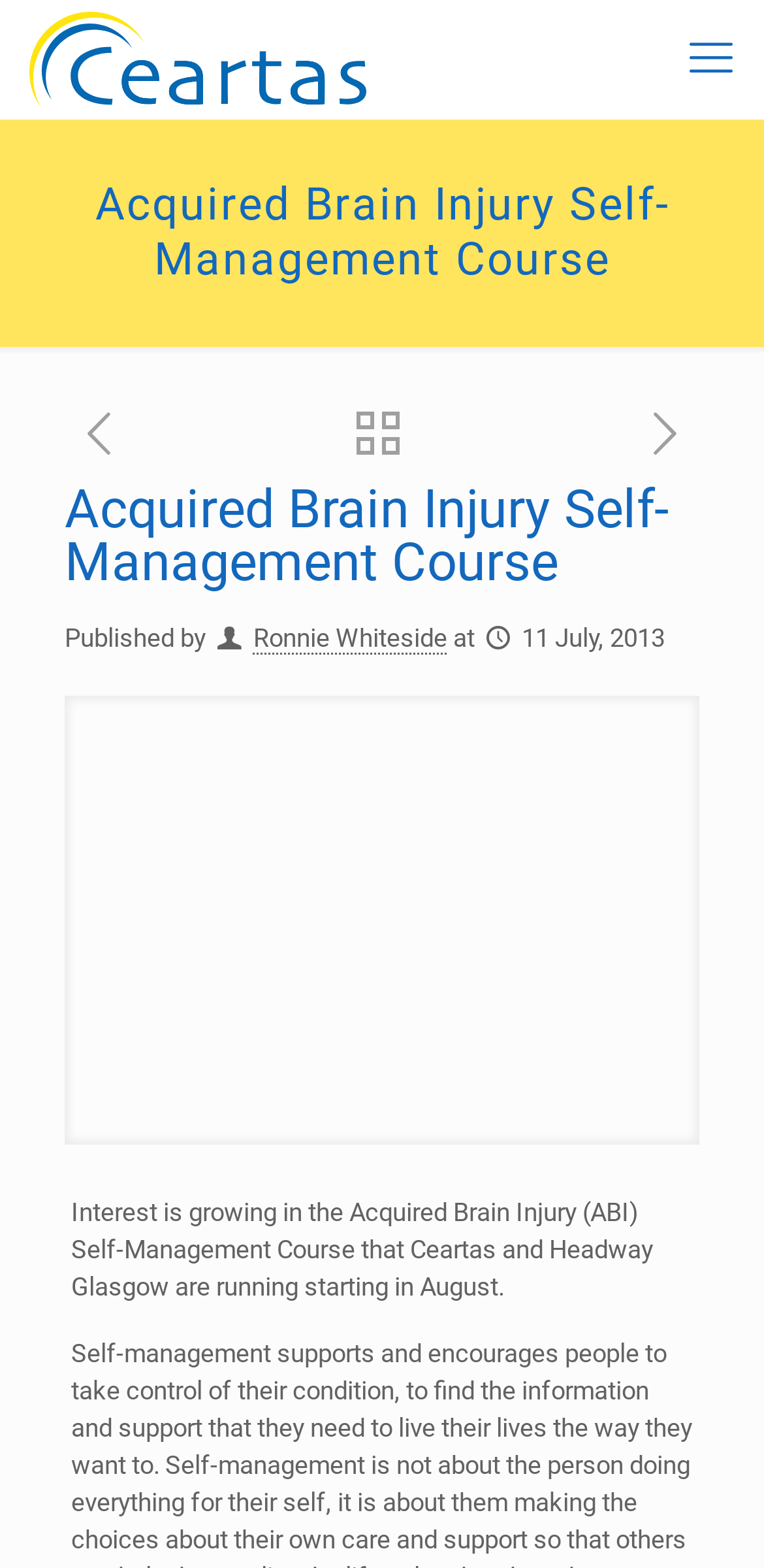Use a single word or phrase to answer the question:
When is the ABI Self-Management Course starting?

August